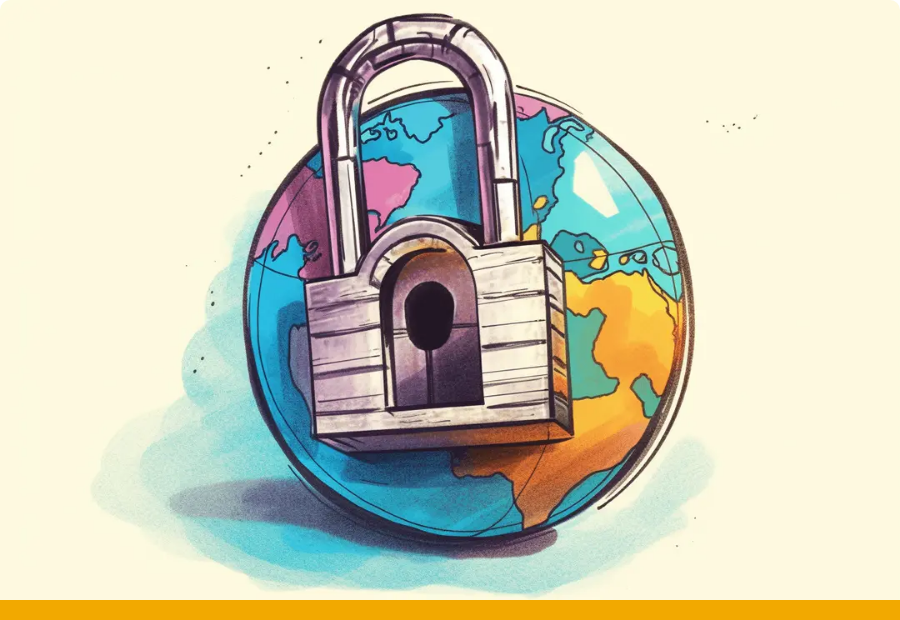Use a single word or phrase to answer the question: What does the globe in the image represent?

Global nature of internet access